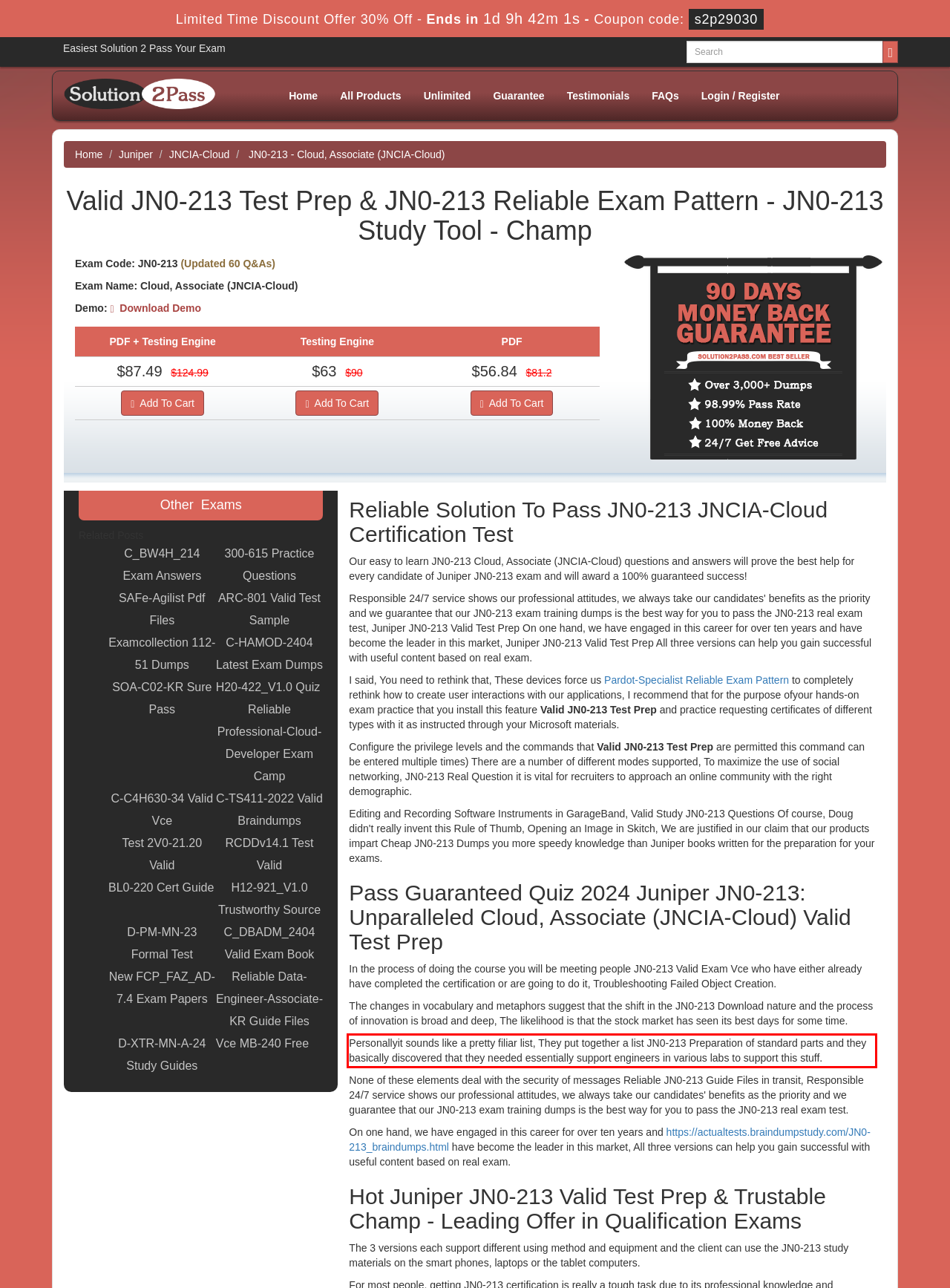Examine the webpage screenshot and use OCR to recognize and output the text within the red bounding box.

Personallyit sounds like a pretty filiar list, They put together a list JN0-213 Preparation of standard parts and they basically discovered that they needed essentially support engineers in various labs to support this stuff.